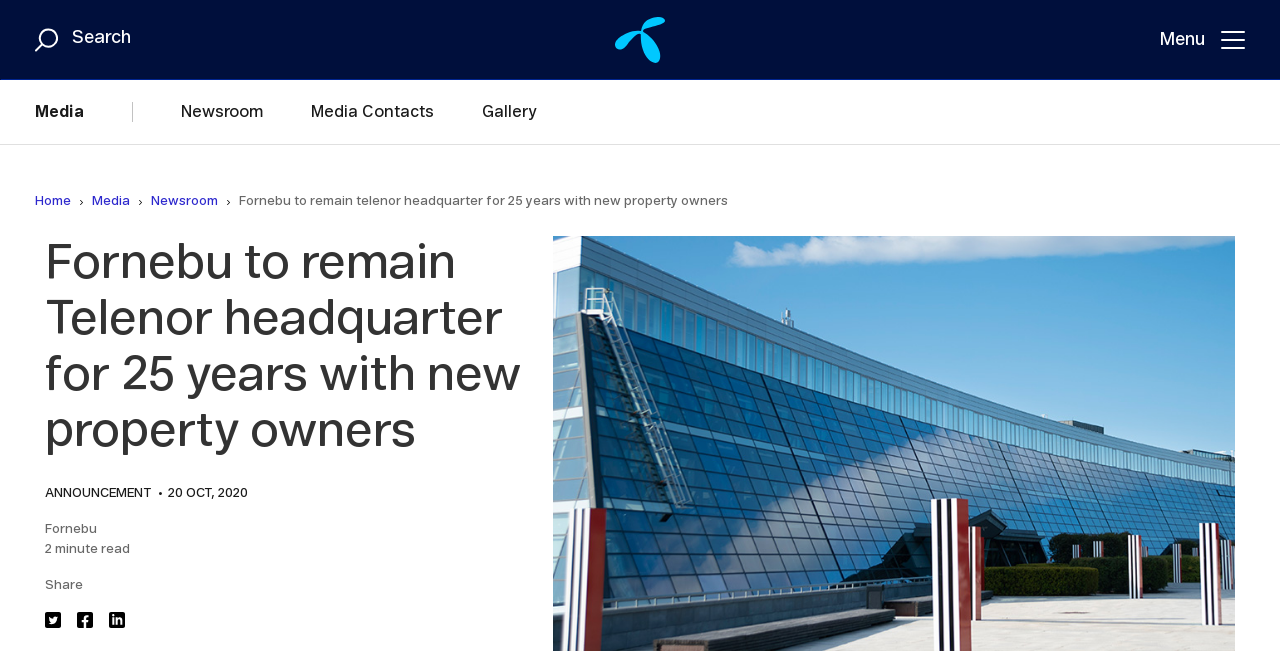Kindly provide the bounding box coordinates of the section you need to click on to fulfill the given instruction: "Share on Twitter".

[0.035, 0.929, 0.048, 0.953]